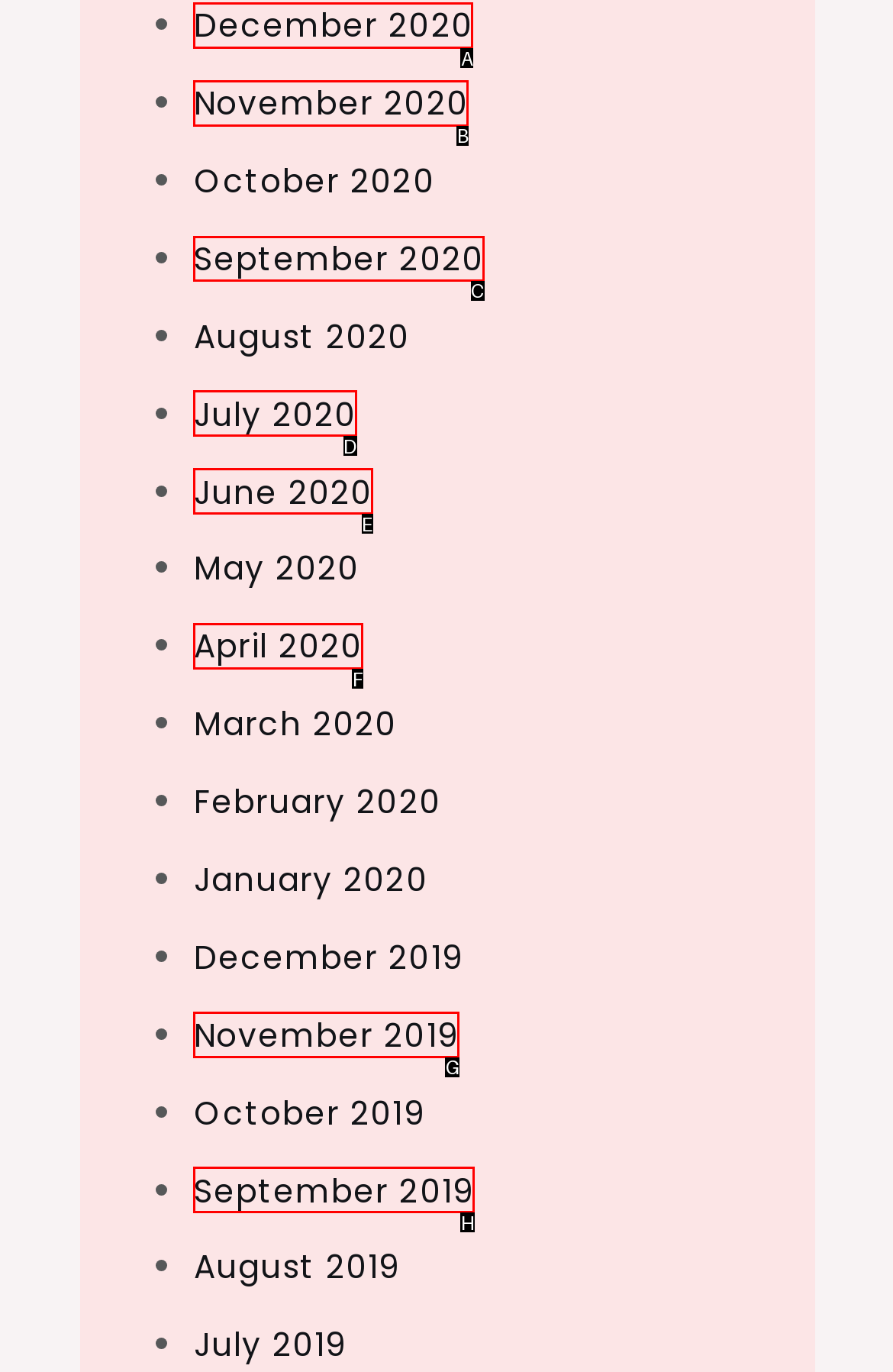Choose the UI element you need to click to carry out the task: View September 2020.
Respond with the corresponding option's letter.

C